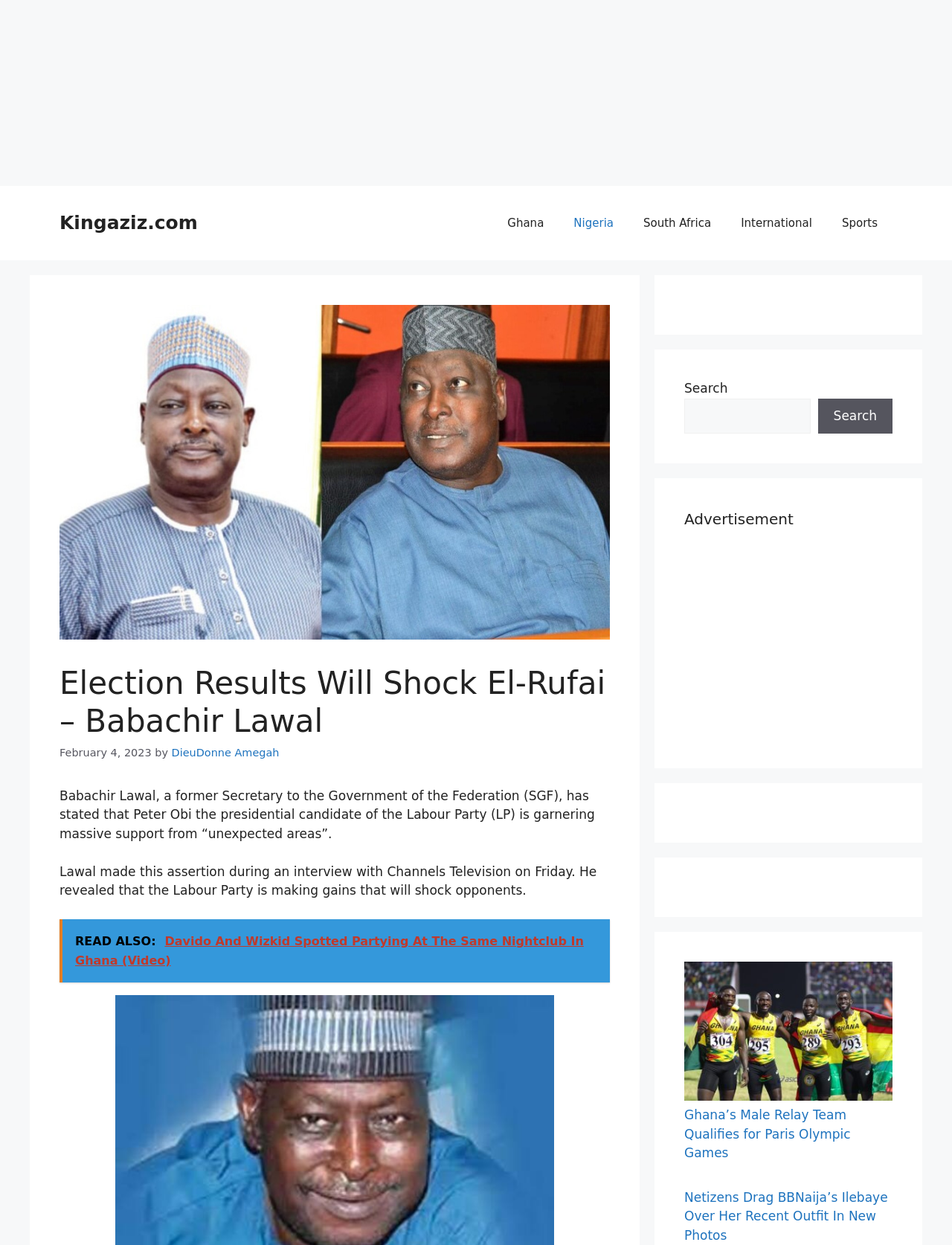Please find the bounding box for the UI element described by: "Module".

None